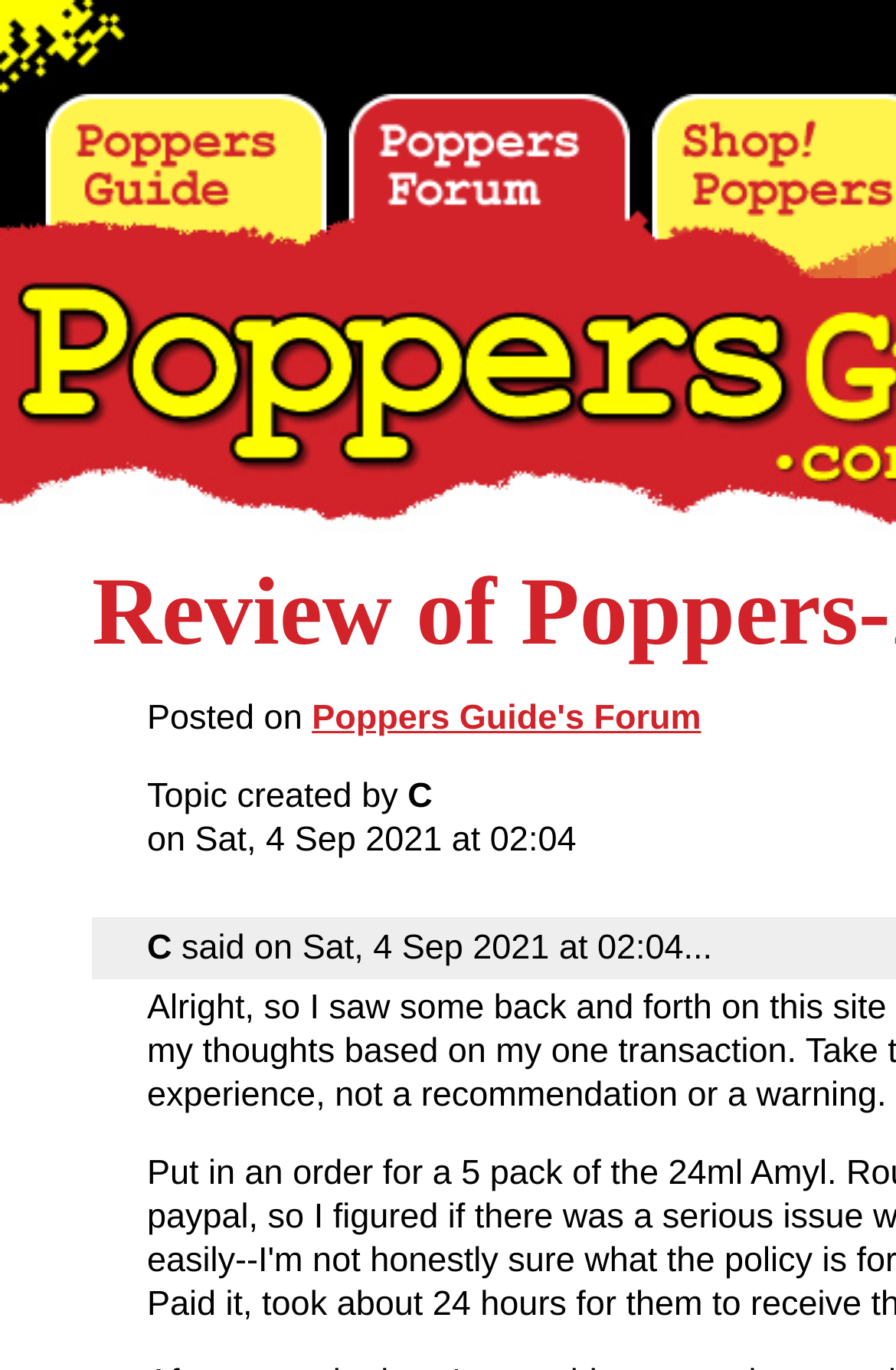Is there a link to the forum?
Answer the question based on the image using a single word or a brief phrase.

Yes